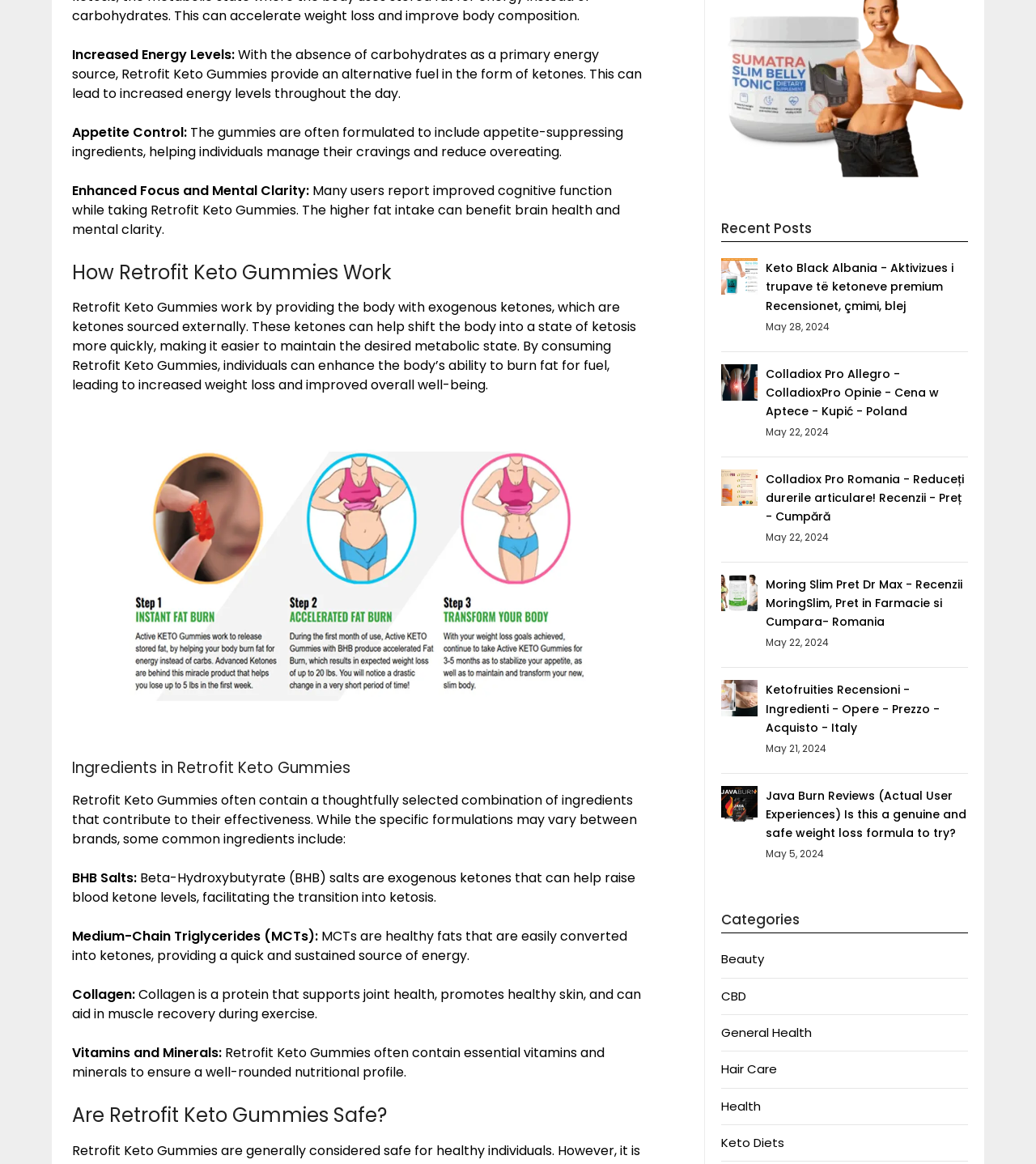Carefully examine the image and provide an in-depth answer to the question: What is the section below 'How Retrofit Keto Gummies Work' about?

The section below 'How Retrofit Keto Gummies Work' is about the ingredients in Retrofit Keto Gummies, which include BHB Salts, Medium-Chain Triglycerides, Collagen, and Vitamins and Minerals, as listed on the webpage.